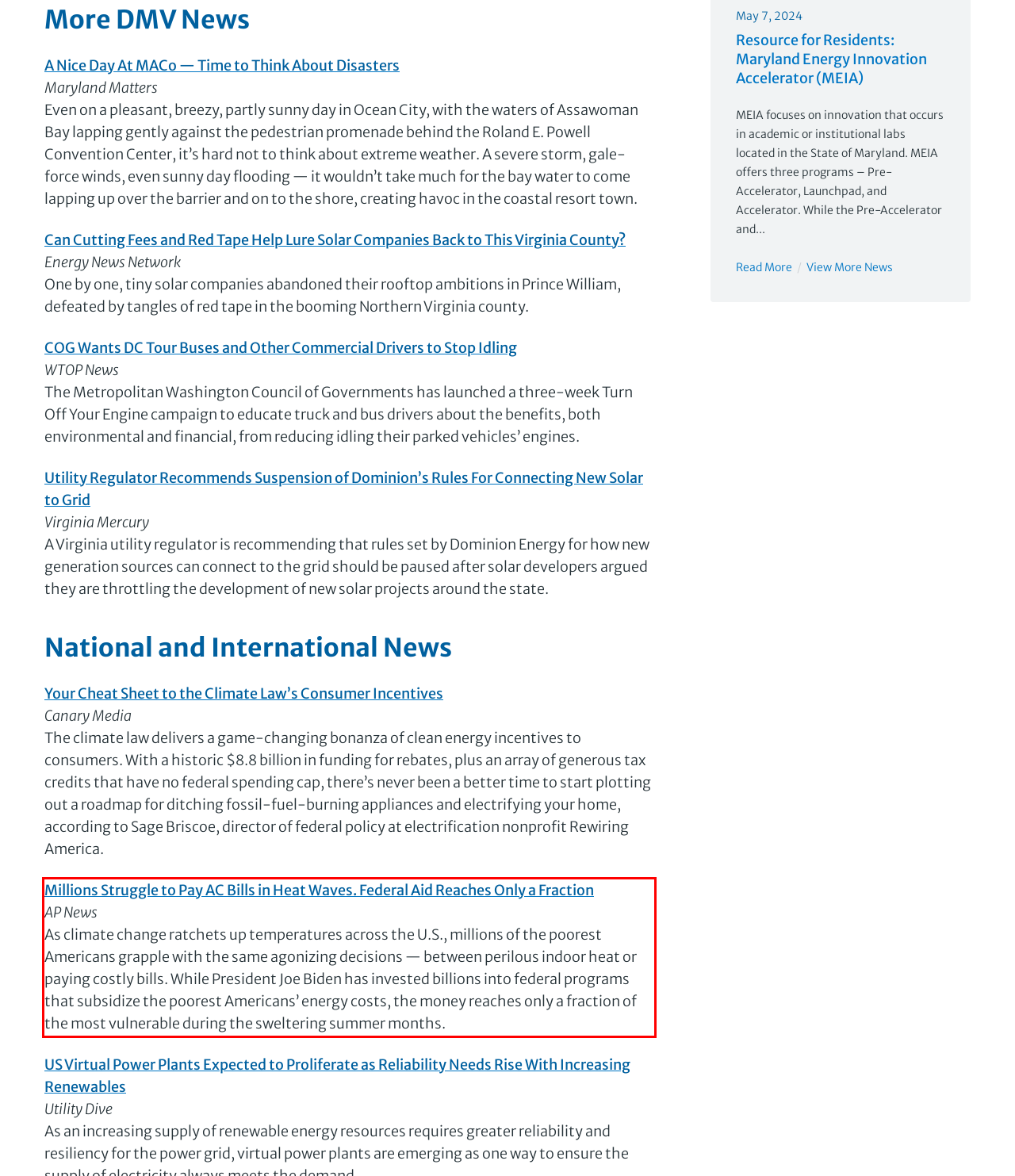Within the screenshot of the webpage, there is a red rectangle. Please recognize and generate the text content inside this red bounding box.

Millions Struggle to Pay AC Bills in Heat Waves. Federal Aid Reaches Only a Fraction AP News As climate change ratchets up temperatures across the U.S., millions of the poorest Americans grapple with the same agonizing decisions — between perilous indoor heat or paying costly bills. While President Joe Biden has invested billions into federal programs that subsidize the poorest Americans’ energy costs, the money reaches only a fraction of the most vulnerable during the sweltering summer months.